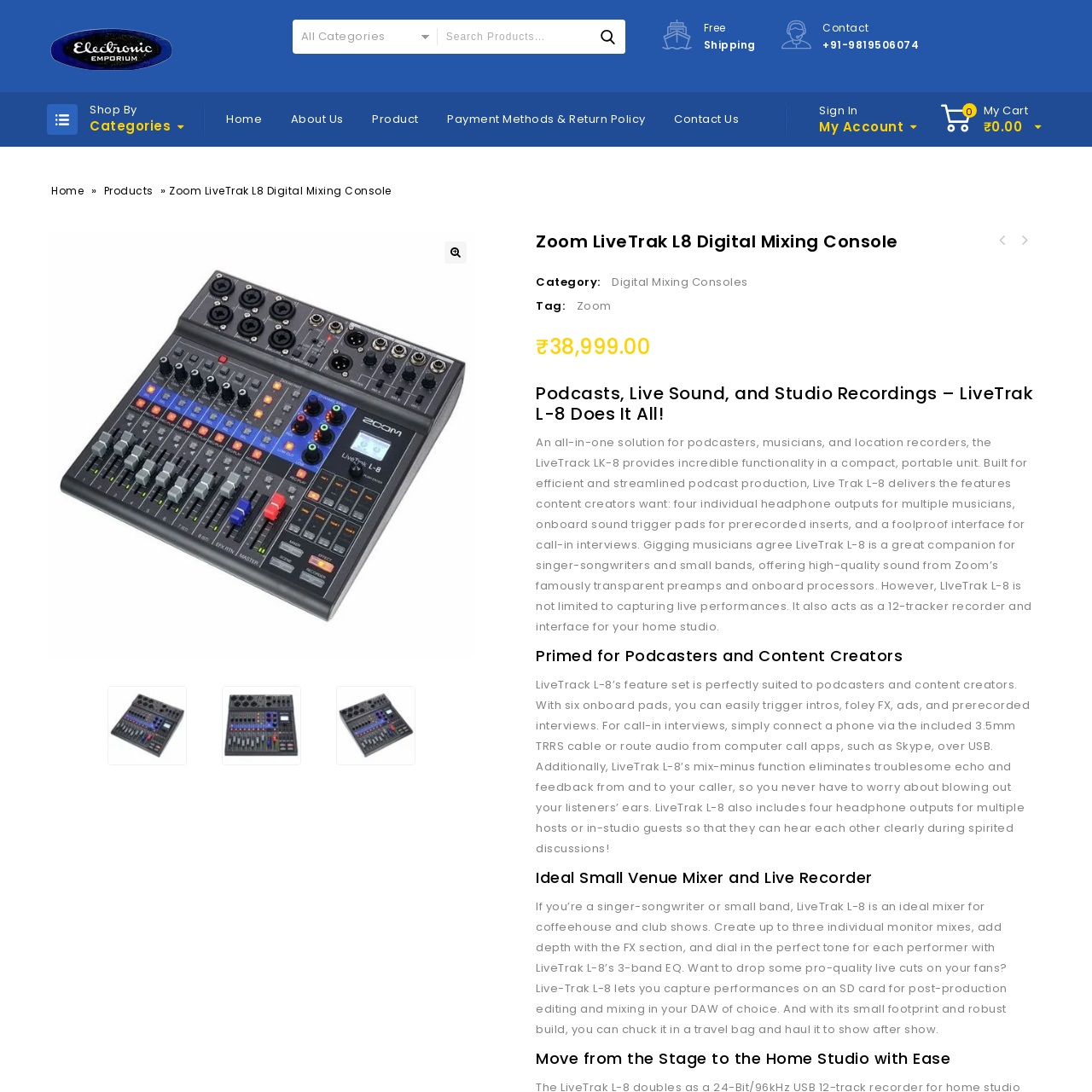Provide a comprehensive description of the image contained within the red rectangle.

The image features the Zoom LiveTrak L8 Digital Mixing Console, a versatile device designed for podcasters, musicians, and content creators. This digital mixing console allows for efficient production by offering features like four independent headphone outputs, onboard sound trigger pads, and a user-friendly interface ideal for call-in interviews. With high-quality sound provided by Zoom’s preamps and processors, it excels in both live recording and studio settings. The LiveTrak L8 is compact and portable, making it an excellent companion for live performances and recording sessions alike. Additionally, it supports up to twelve tracks for versatile recording capabilities, catering to various audio needs.